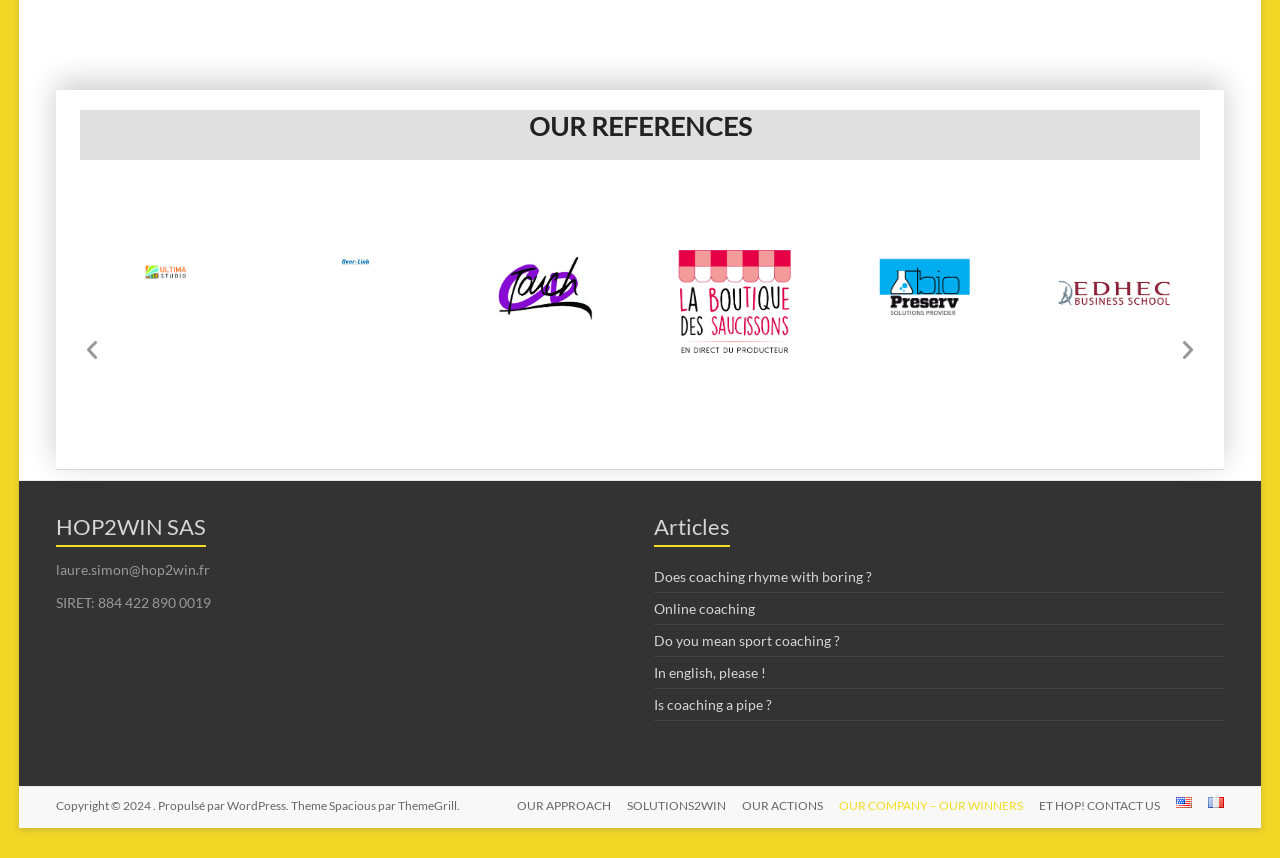Please determine the bounding box coordinates, formatted as (top-left x, top-left y, bottom-right x, bottom-right y), with all values as floating point numbers between 0 and 1. Identify the bounding box of the region described as: Emaar June Arabian Ranches III

None